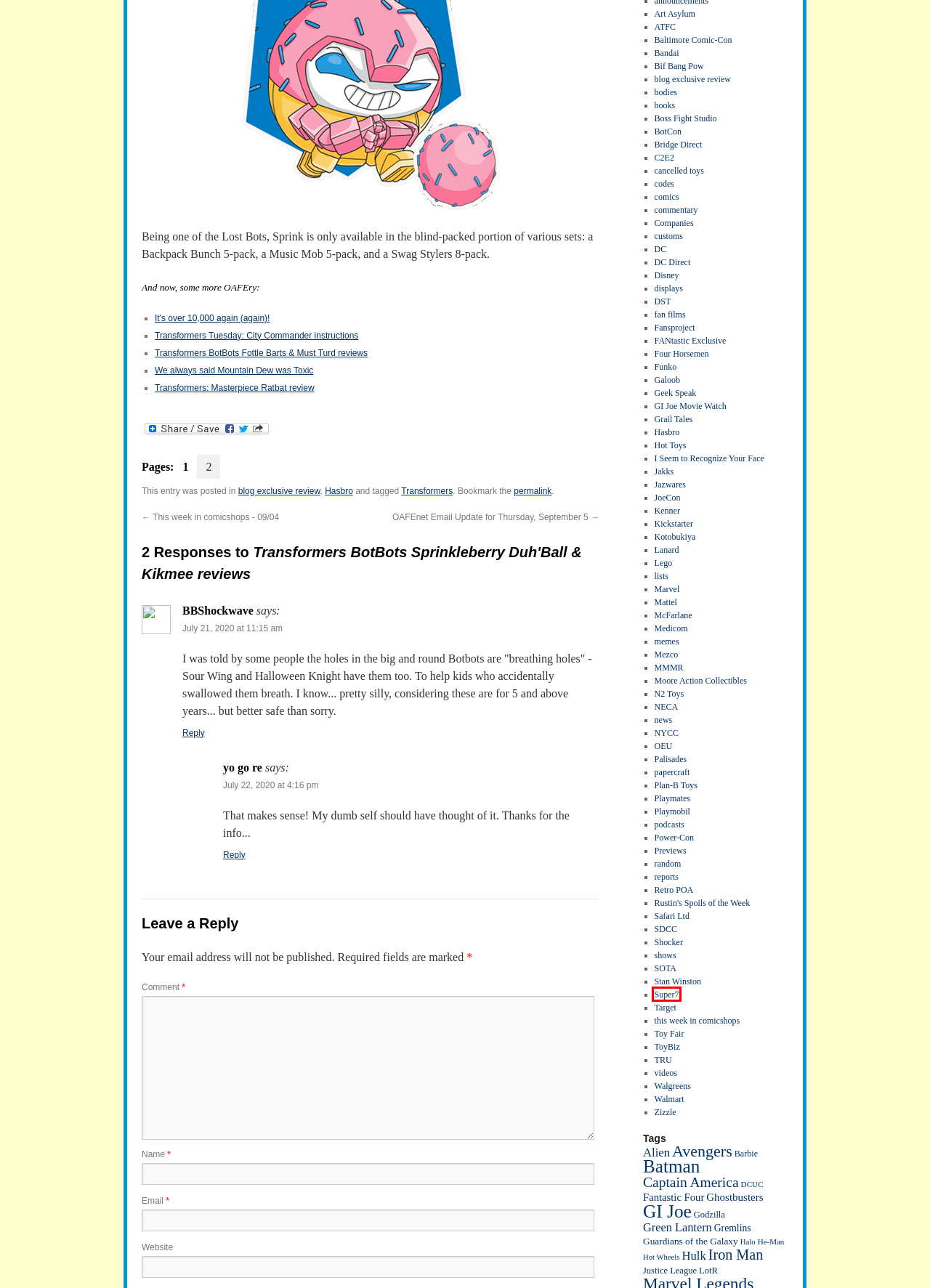You have a screenshot of a webpage with a red bounding box highlighting a UI element. Your task is to select the best webpage description that corresponds to the new webpage after clicking the element. Here are the descriptions:
A. NECA | OAFE – Blog
B. Super7 | OAFE – Blog
C. memes | OAFE – Blog
D. Boss Fight Studio | OAFE – Blog
E. Kotobukiya | OAFE – Blog
F. Gremlins | OAFE – Blog
G. Disney | OAFE – Blog
H. We always said Mountain Dew was Toxic | OAFE – Blog

B